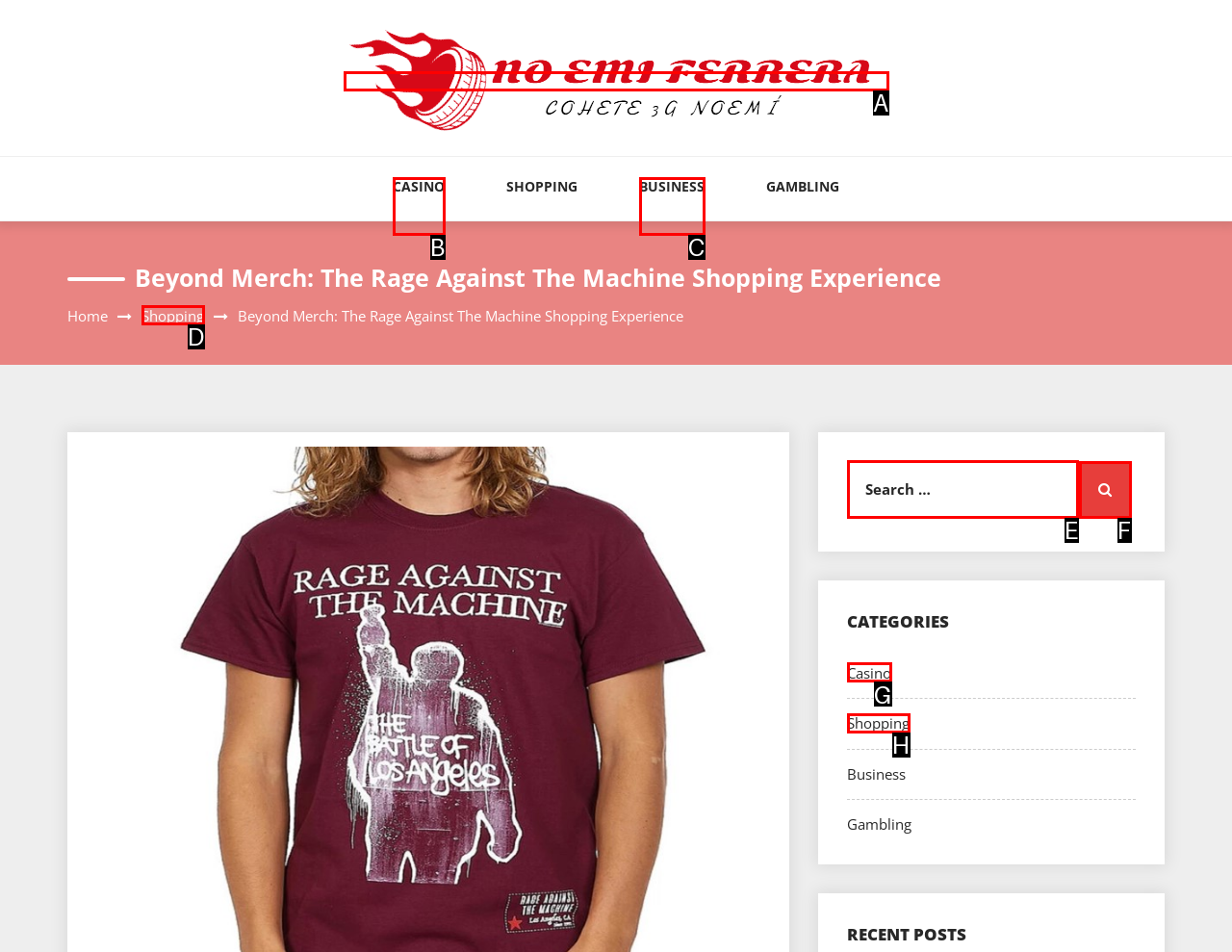From the available options, which lettered element should I click to complete this task: Search for something?

E